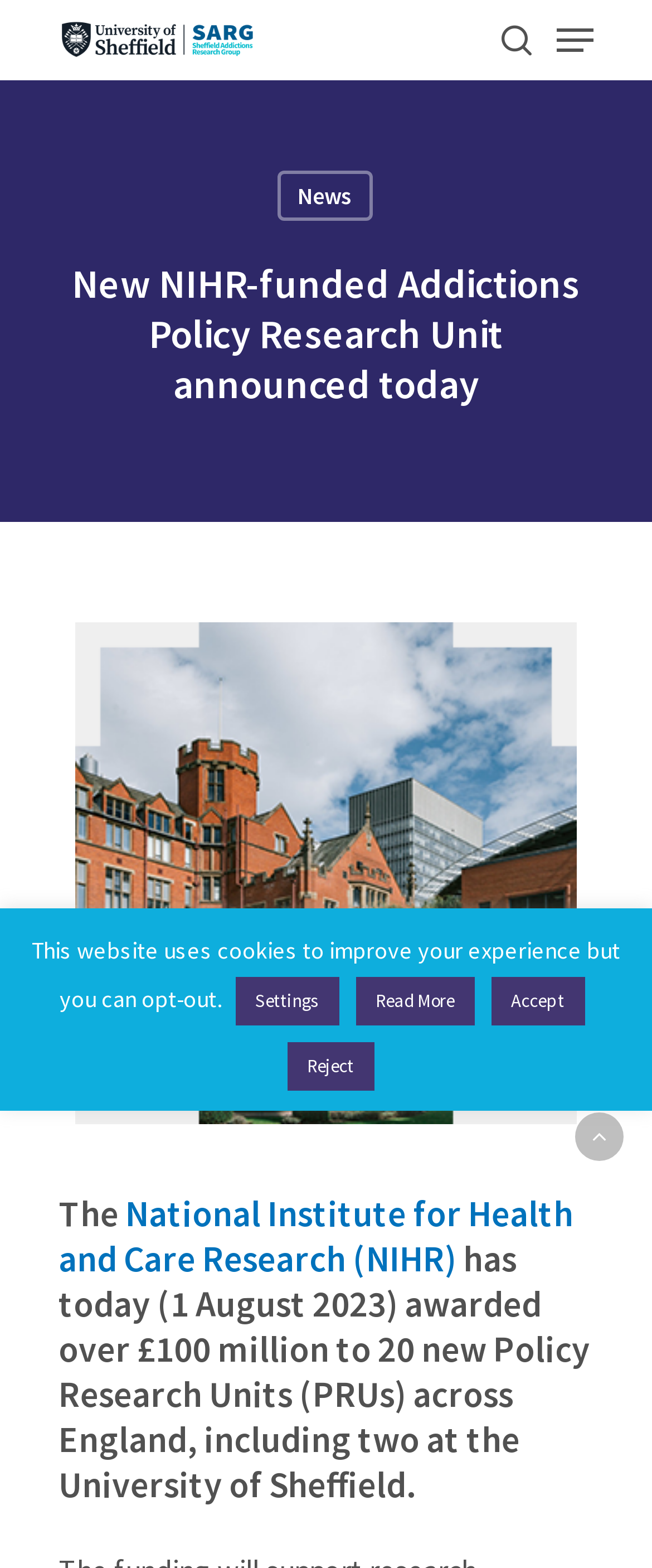Please determine the bounding box coordinates of the element's region to click for the following instruction: "Read more about the current project".

[0.545, 0.623, 0.727, 0.654]